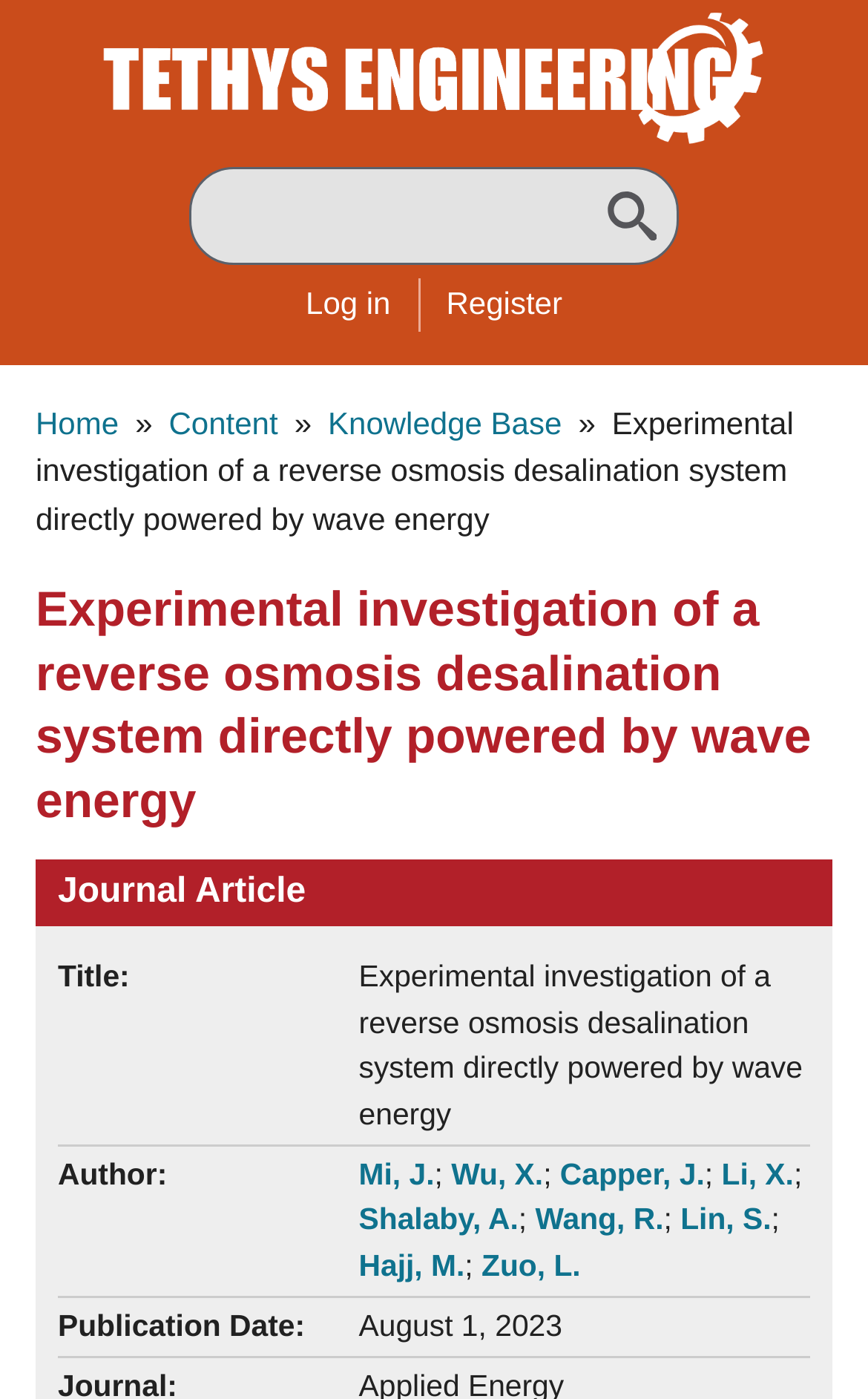Locate the bounding box coordinates of the clickable area needed to fulfill the instruction: "Click the 'Register' button".

[0.514, 0.197, 0.648, 0.236]